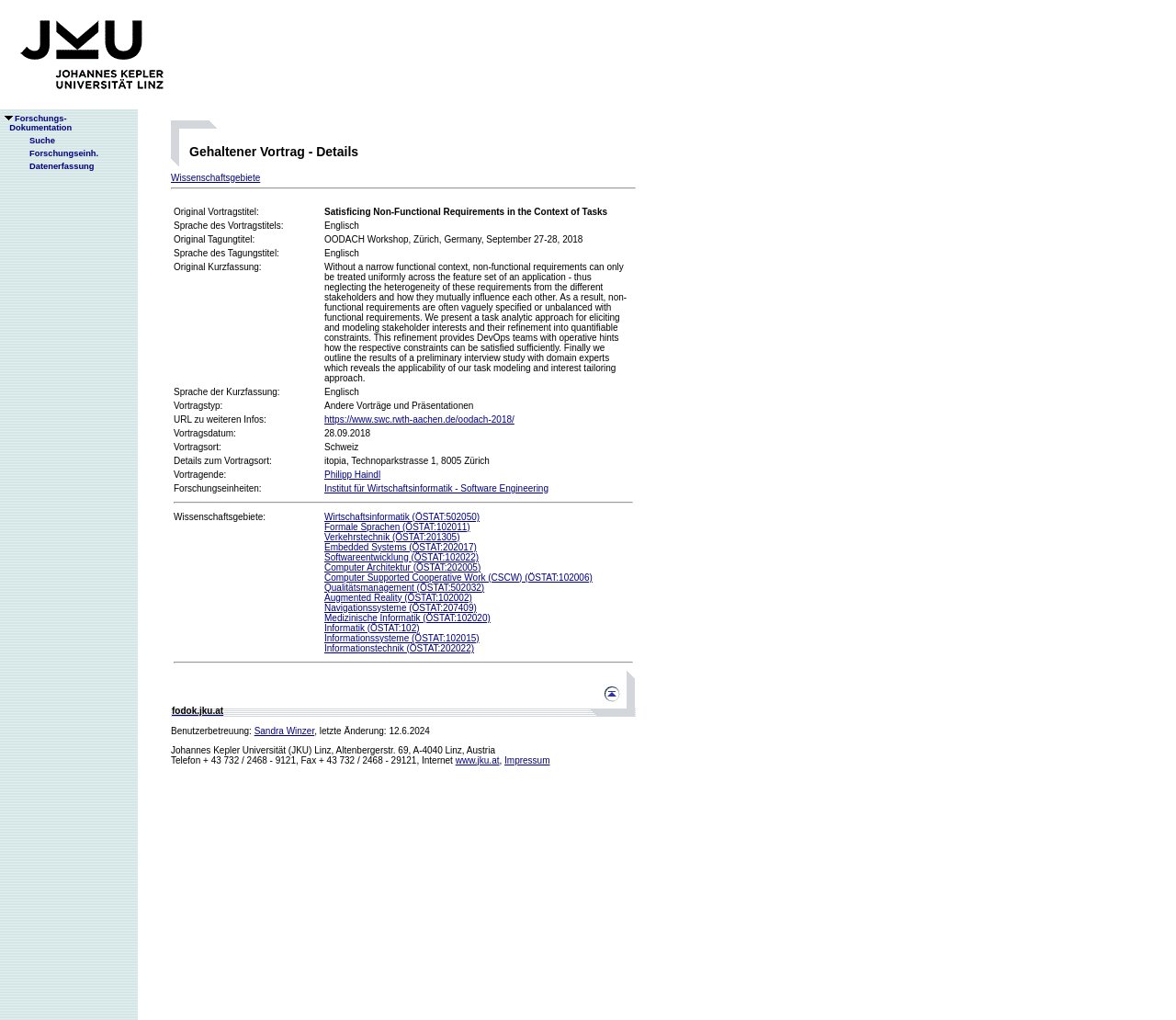What is the research unit of the presenter?
Give a thorough and detailed response to the question.

The research unit of the presenter can be found in the 'Forschungseinheiten' section, which is 'Institut für Wirtschaftsinformatik - Software Engineering'.